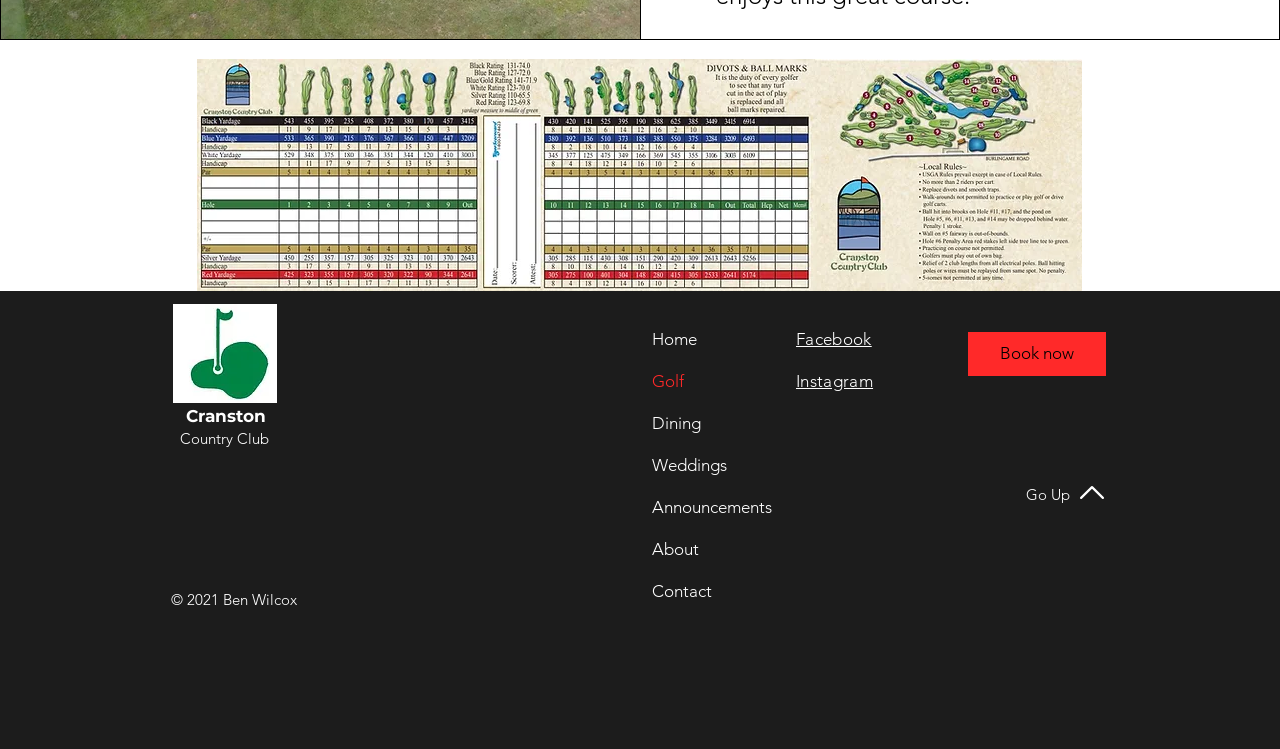Locate the bounding box coordinates of the element I should click to achieve the following instruction: "Visit 'Facebook' page".

[0.622, 0.439, 0.681, 0.465]